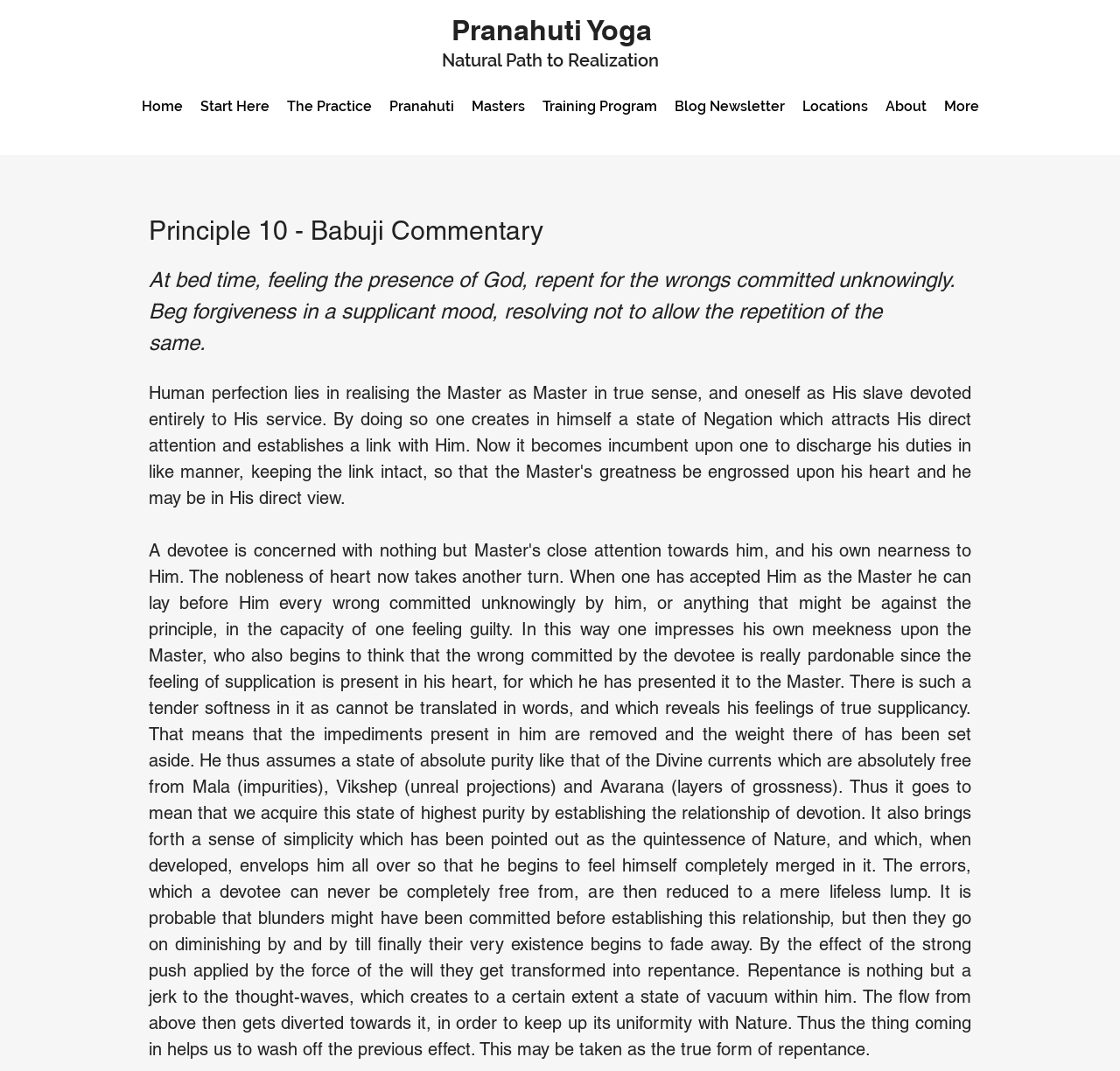Identify the bounding box coordinates of the region I need to click to complete this instruction: "Go to the Home page".

[0.118, 0.087, 0.171, 0.112]